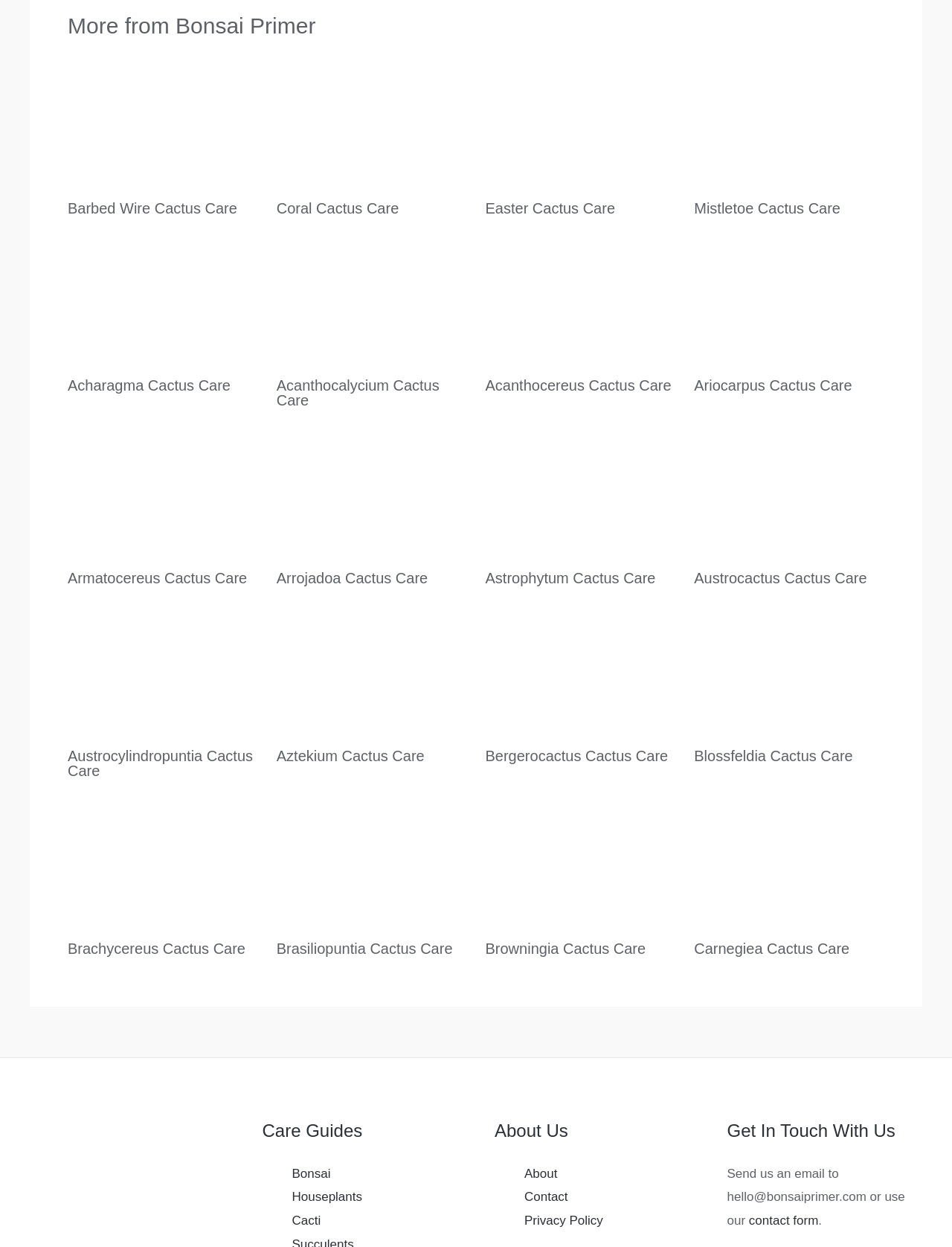Is there an image associated with each cactus?
Based on the visual details in the image, please answer the question thoroughly.

By examining the webpage content, I can see that each article has an image associated with it, which is likely a picture of the corresponding cactus.